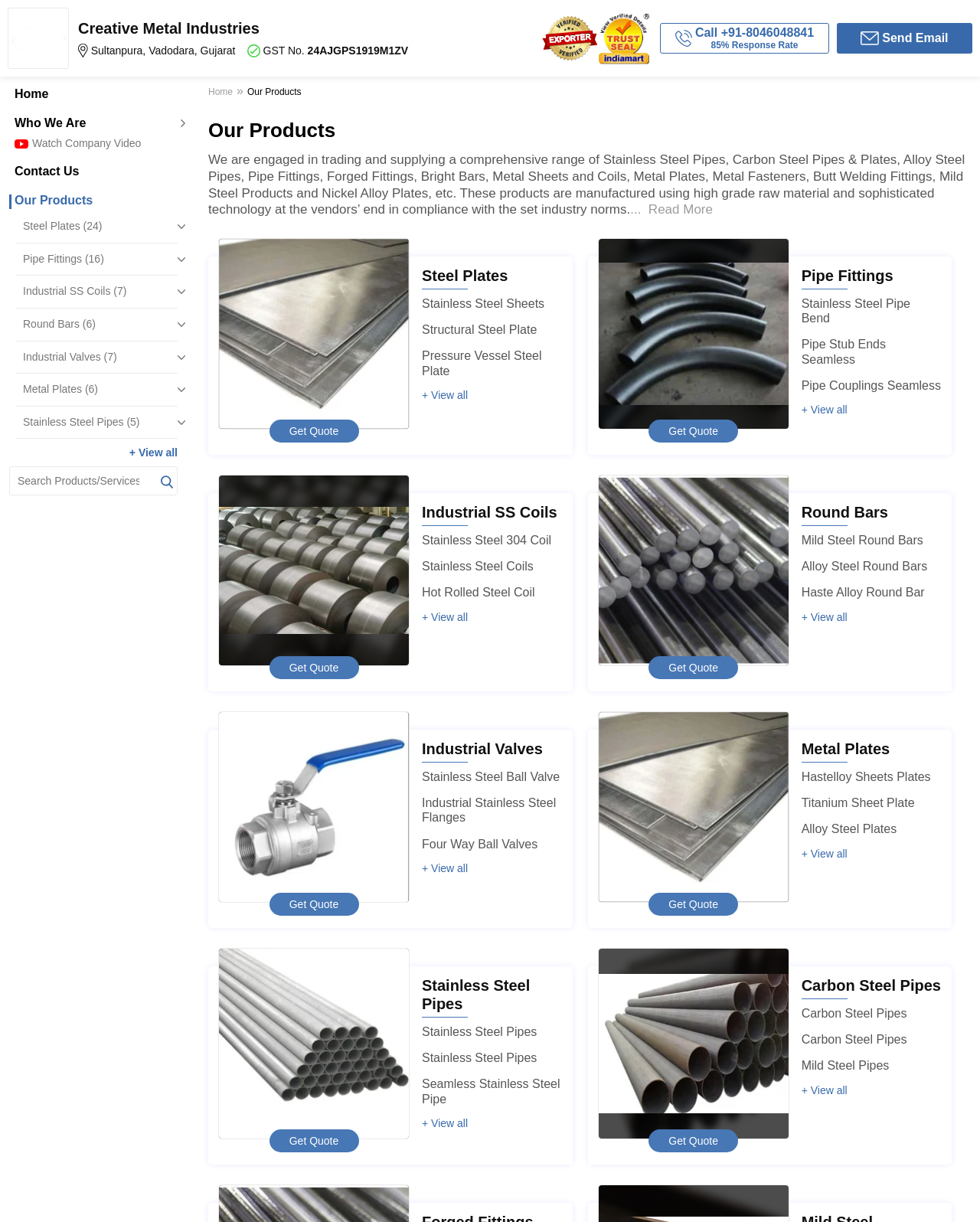Find the bounding box coordinates for the area you need to click to carry out the instruction: "Get a quote for Stainless Steel Sheets". The coordinates should be four float numbers between 0 and 1, indicated as [left, top, right, bottom].

[0.295, 0.348, 0.346, 0.358]